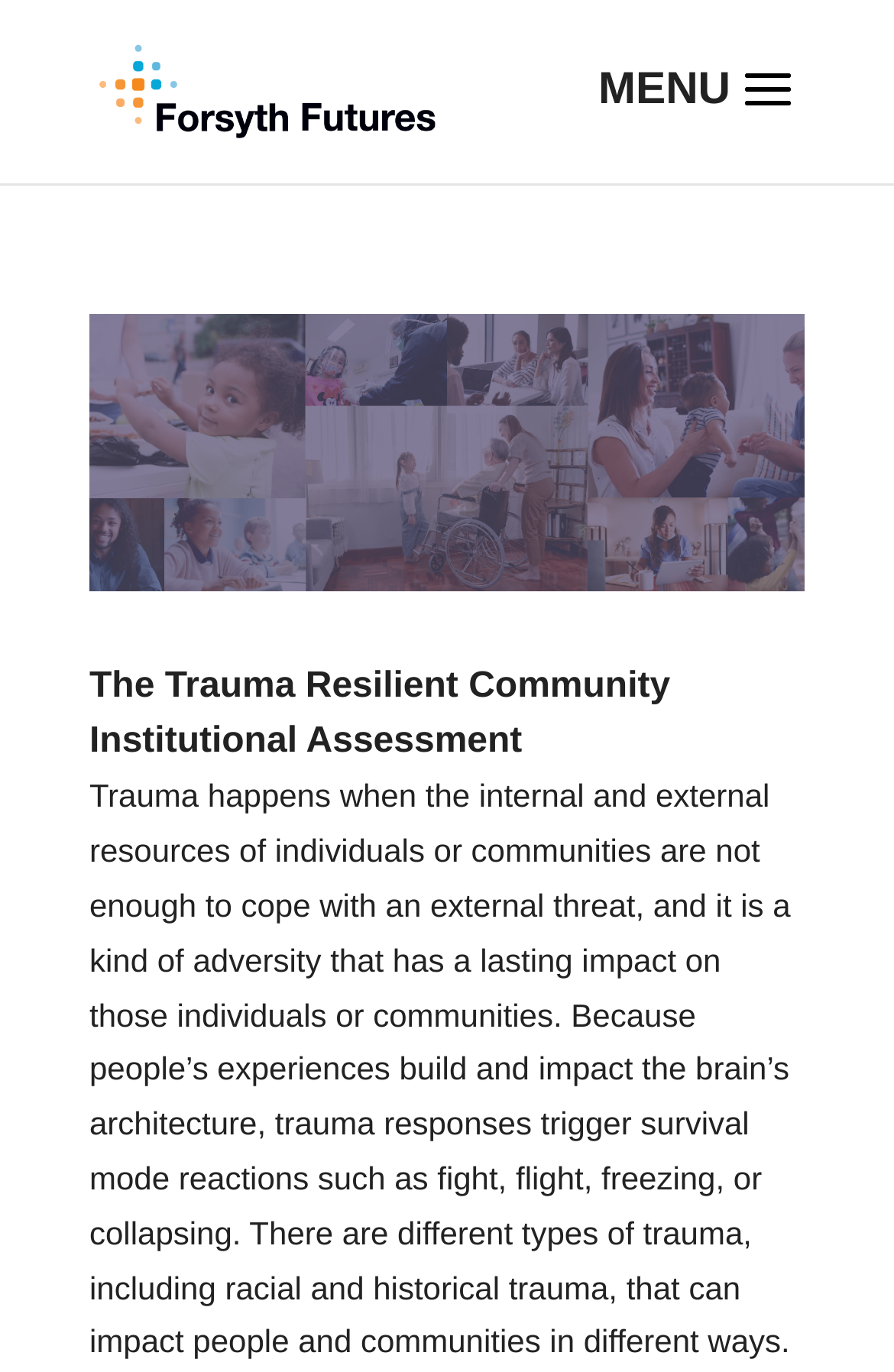Illustrate the webpage thoroughly, mentioning all important details.

The webpage is about the "trauma Archives" of Forsyth Futures. At the top, there is a logo of Forsyth Futures, which is an image with a link to the organization's main page. Below the logo, there is a main article section that takes up most of the page. 

In the article section, there is a prominent link to "The Trauma Resilient Community Institutional Assessment" with a corresponding image. This link is repeated as a heading below, with a slightly shorter version of the link text. 

Following the heading, there is a block of text that explains what trauma is, its effects on individuals and communities, and the different types of trauma, including racial and historical trauma. This text is the main content of the webpage, providing information about trauma and its impact.